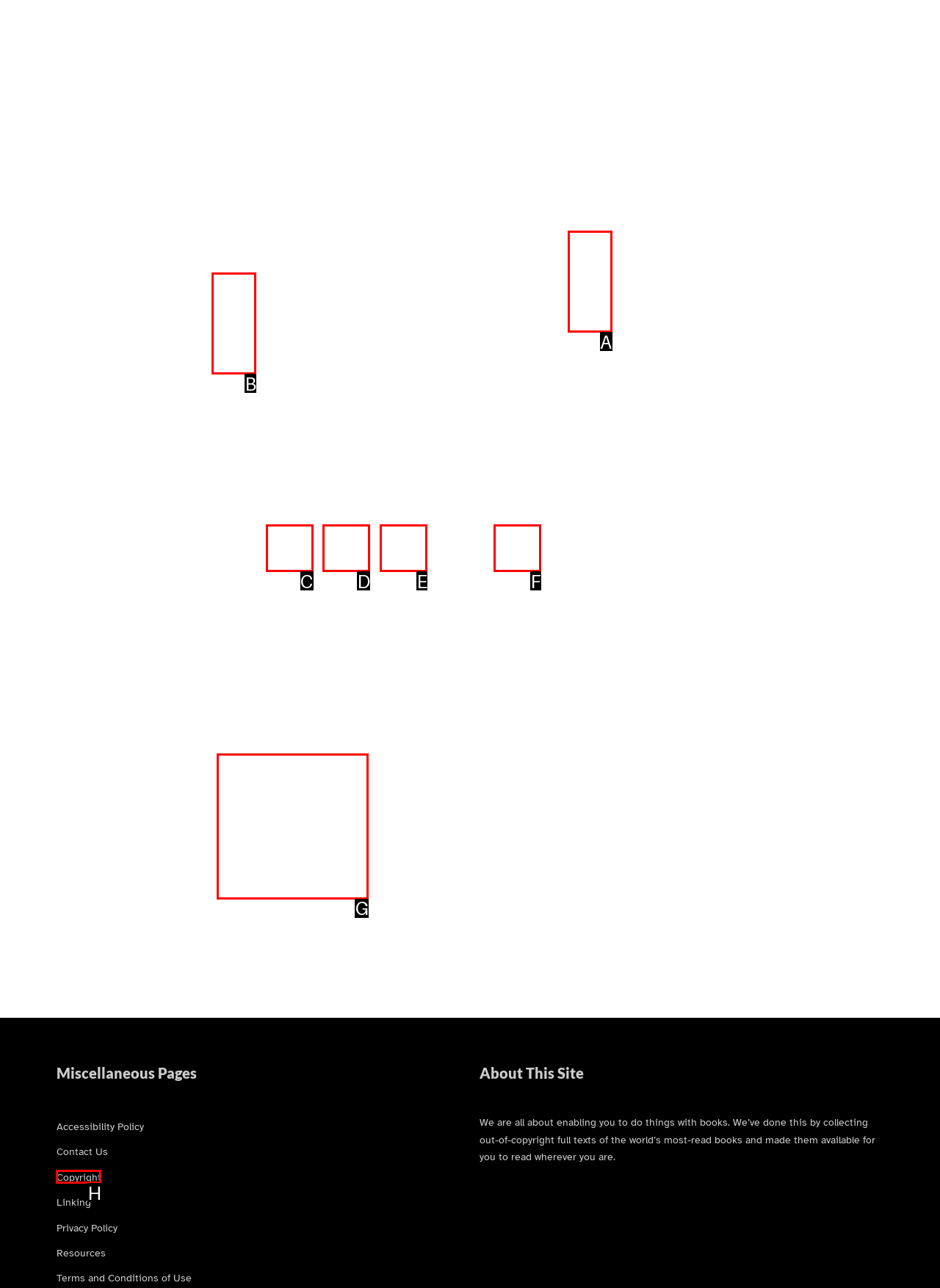Decide which UI element to click to accomplish the task: Read The Life of John Sterling by Thomas Carlyle
Respond with the corresponding option letter.

G